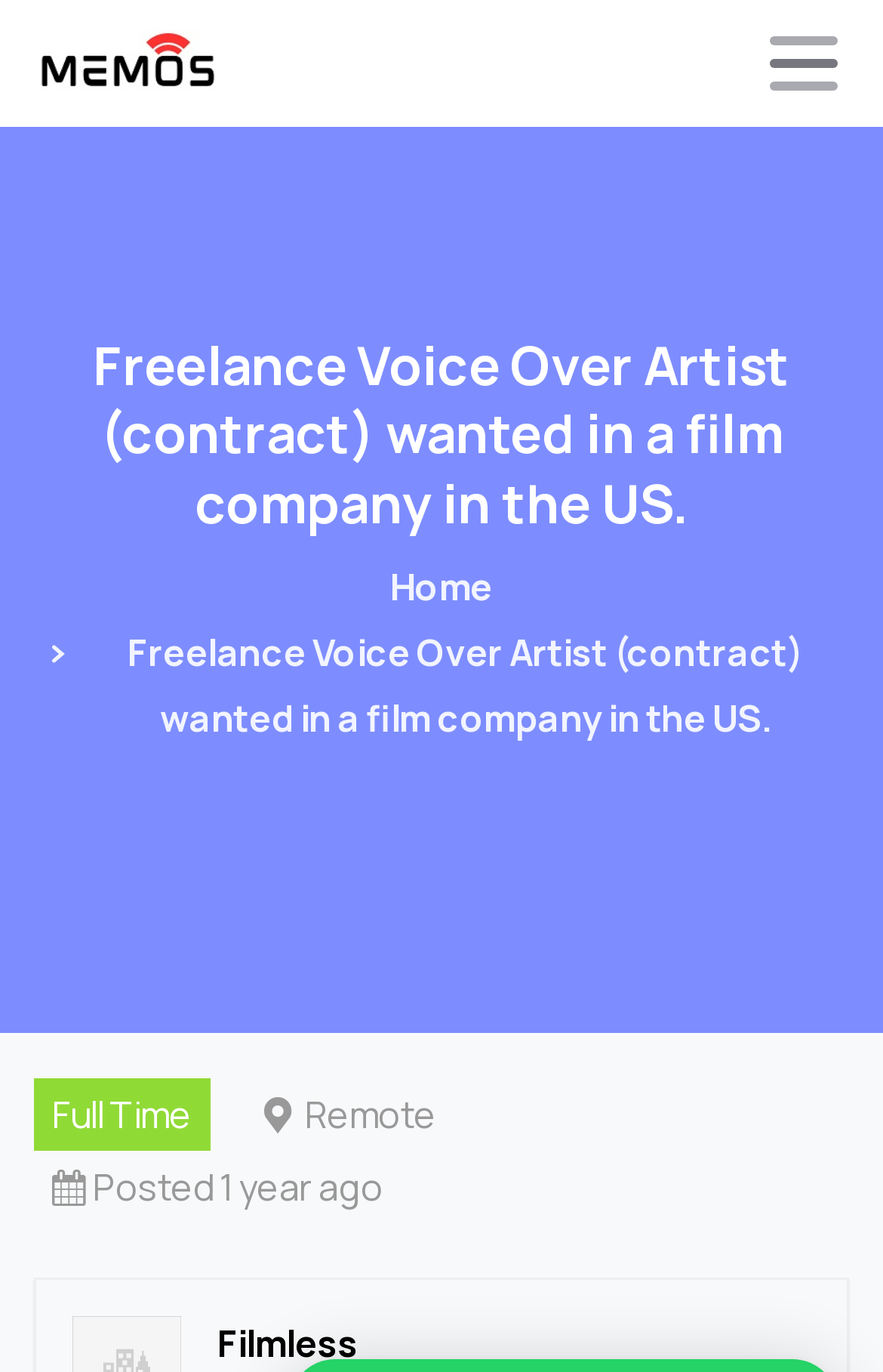Please determine the bounding box coordinates for the UI element described as: "aria-label="Toggle navigation"".

[0.859, 0.018, 0.962, 0.074]